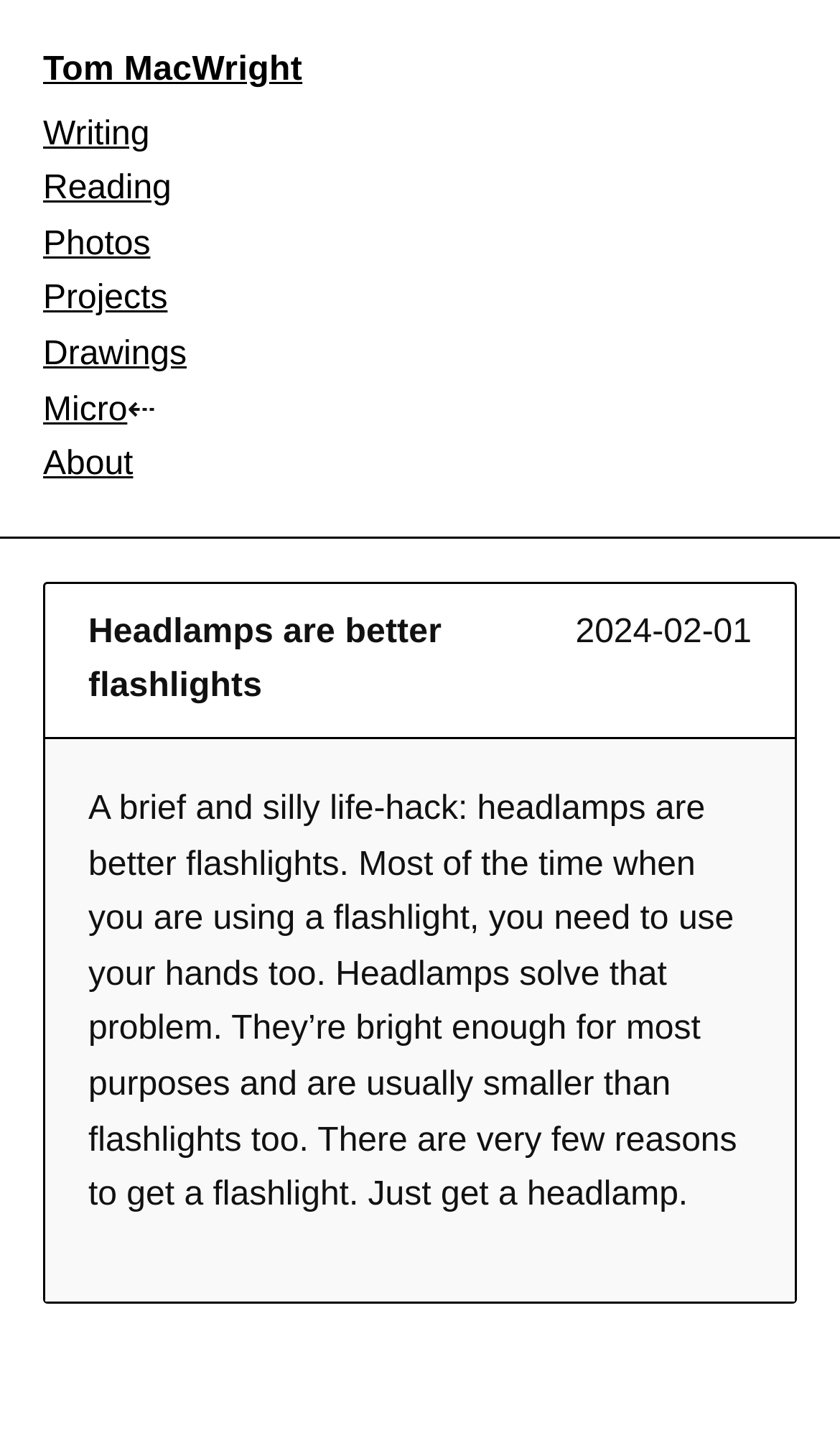Provide a short answer to the following question with just one word or phrase: What is the author's name?

Tom MacWright